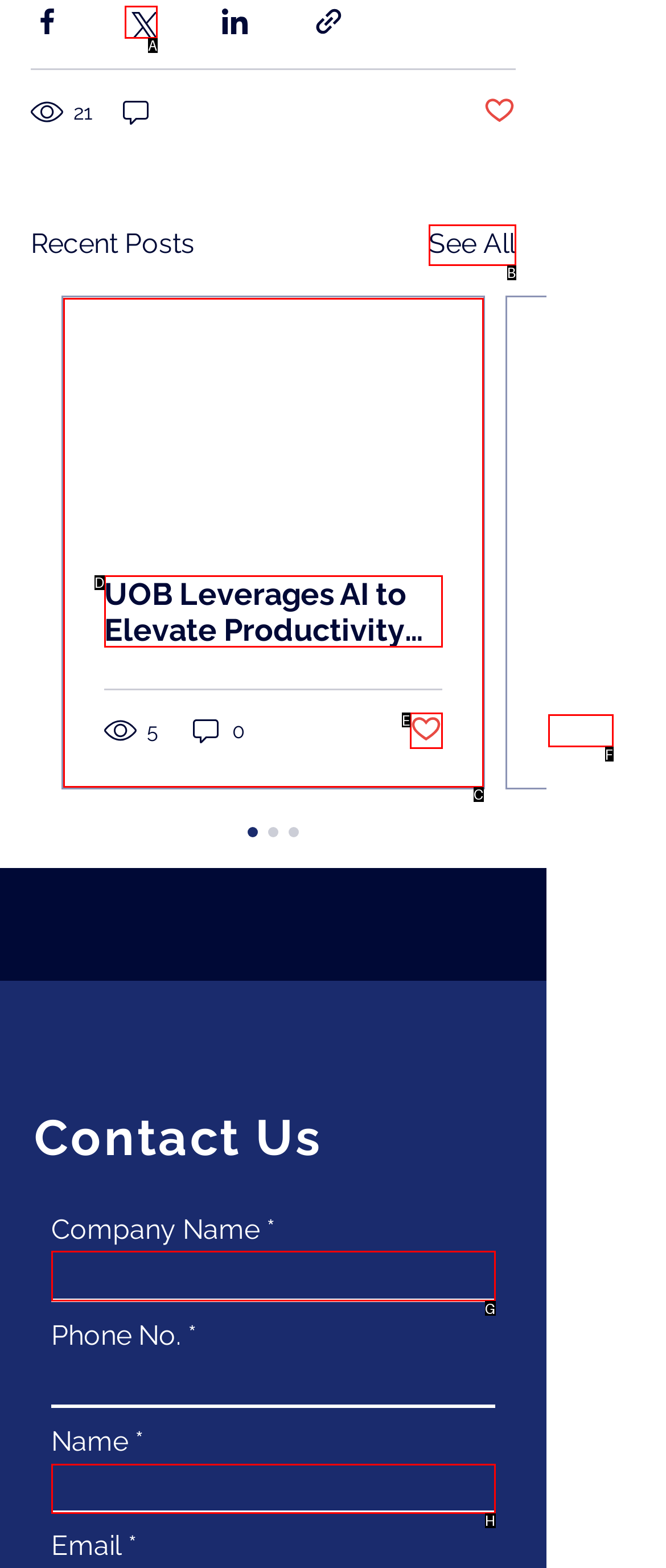Please identify the correct UI element to click for the task: Enter company name Respond with the letter of the appropriate option.

G